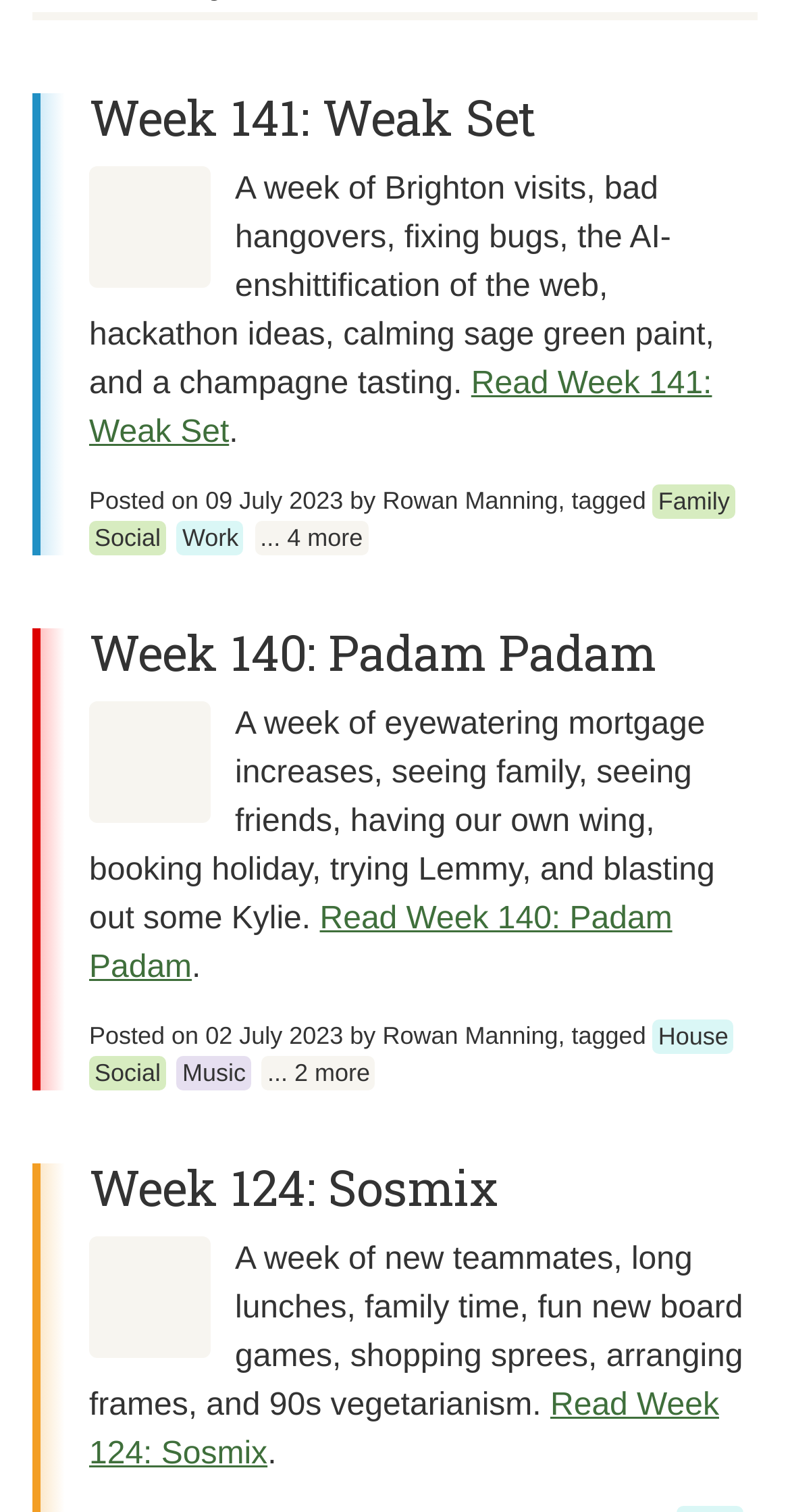Using the element description provided, determine the bounding box coordinates in the format (top-left x, top-left y, bottom-right x, bottom-right y). Ensure that all values are floating point numbers between 0 and 1. Element description: Rowan Manning

[0.484, 0.676, 0.706, 0.695]